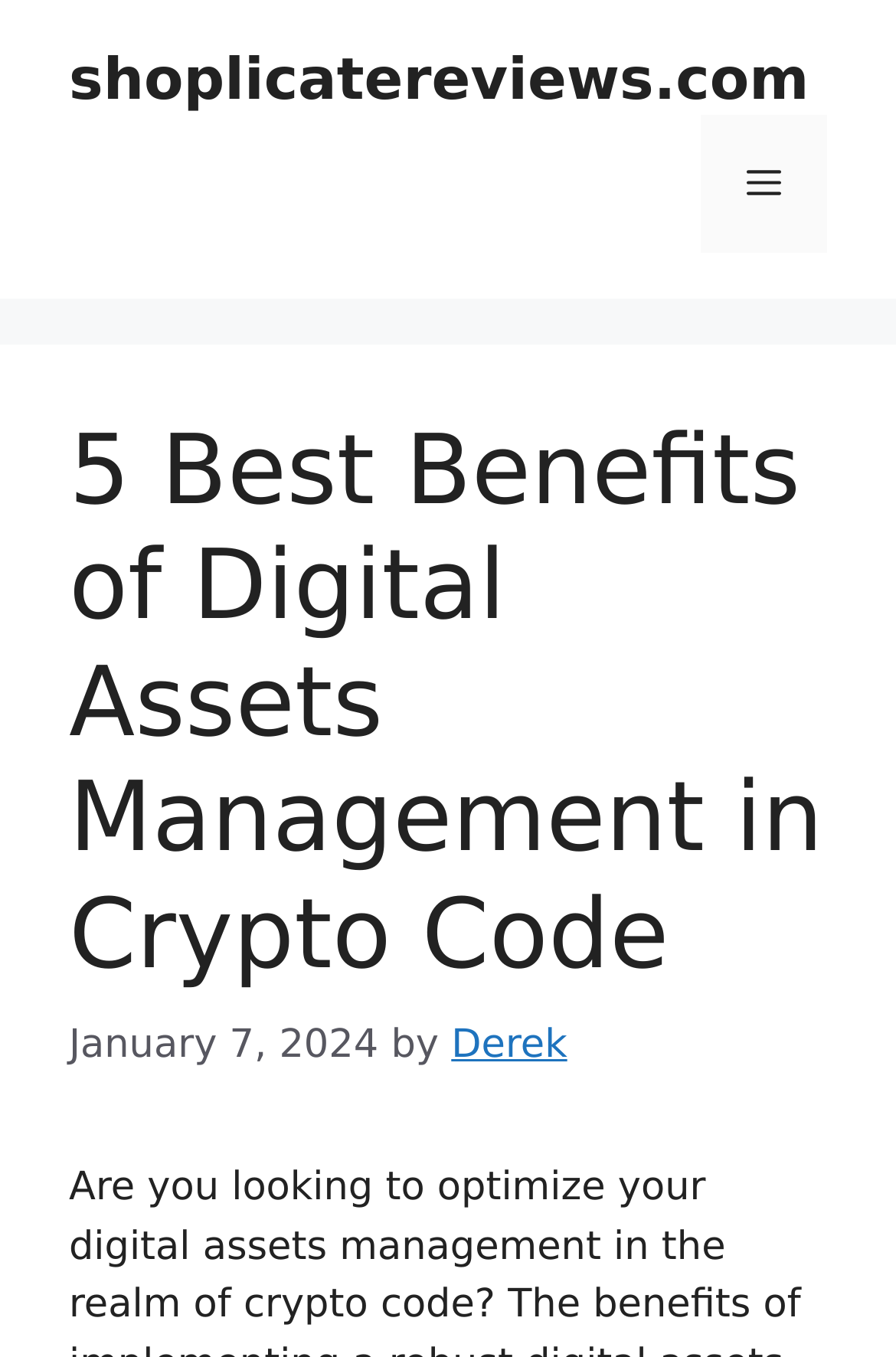Identify and generate the primary title of the webpage.

5 Best Benefits of Digital Assets Management in Crypto Code